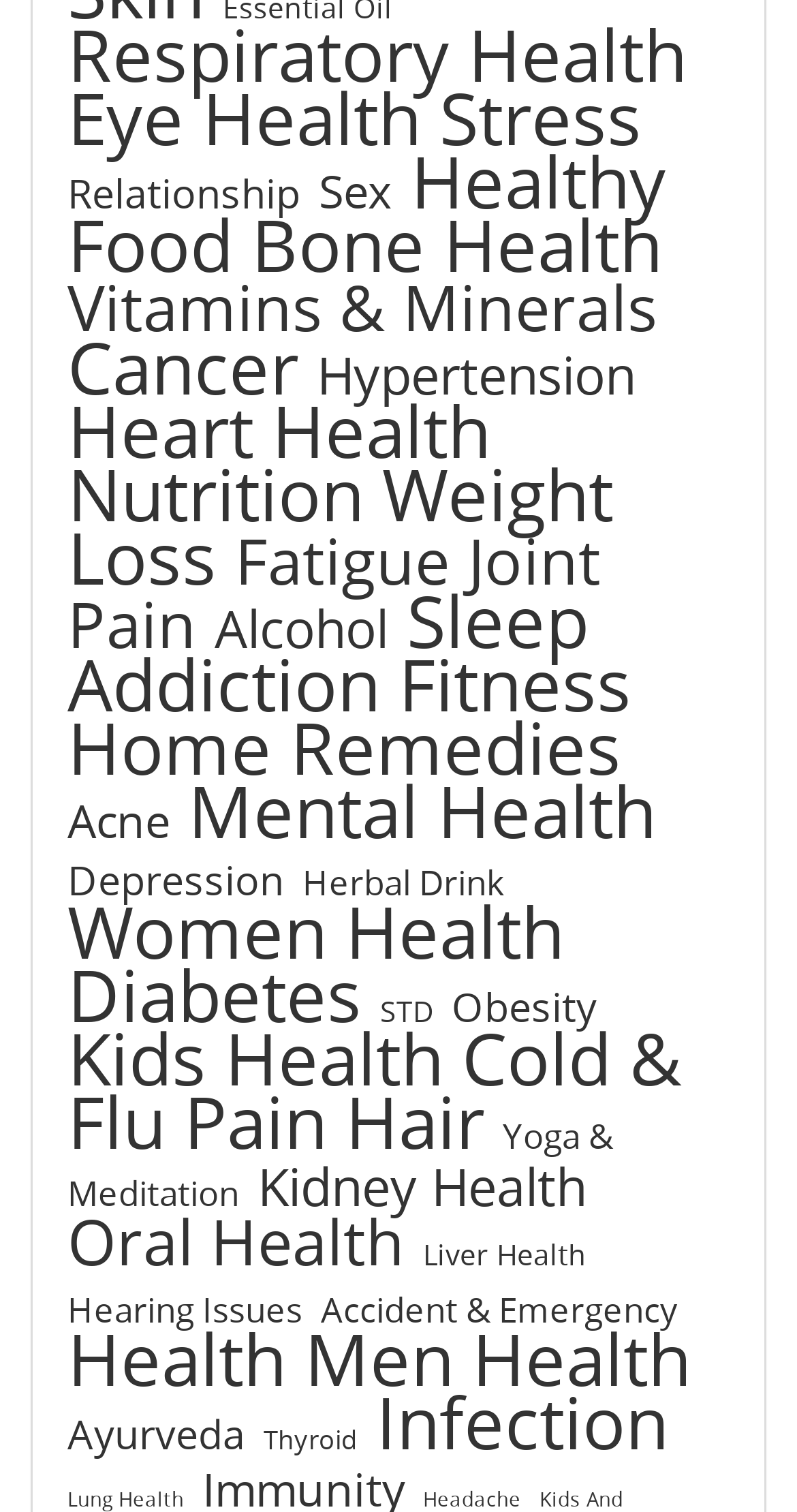Answer the following query concisely with a single word or phrase:
How many health topics are related to mental health?

3